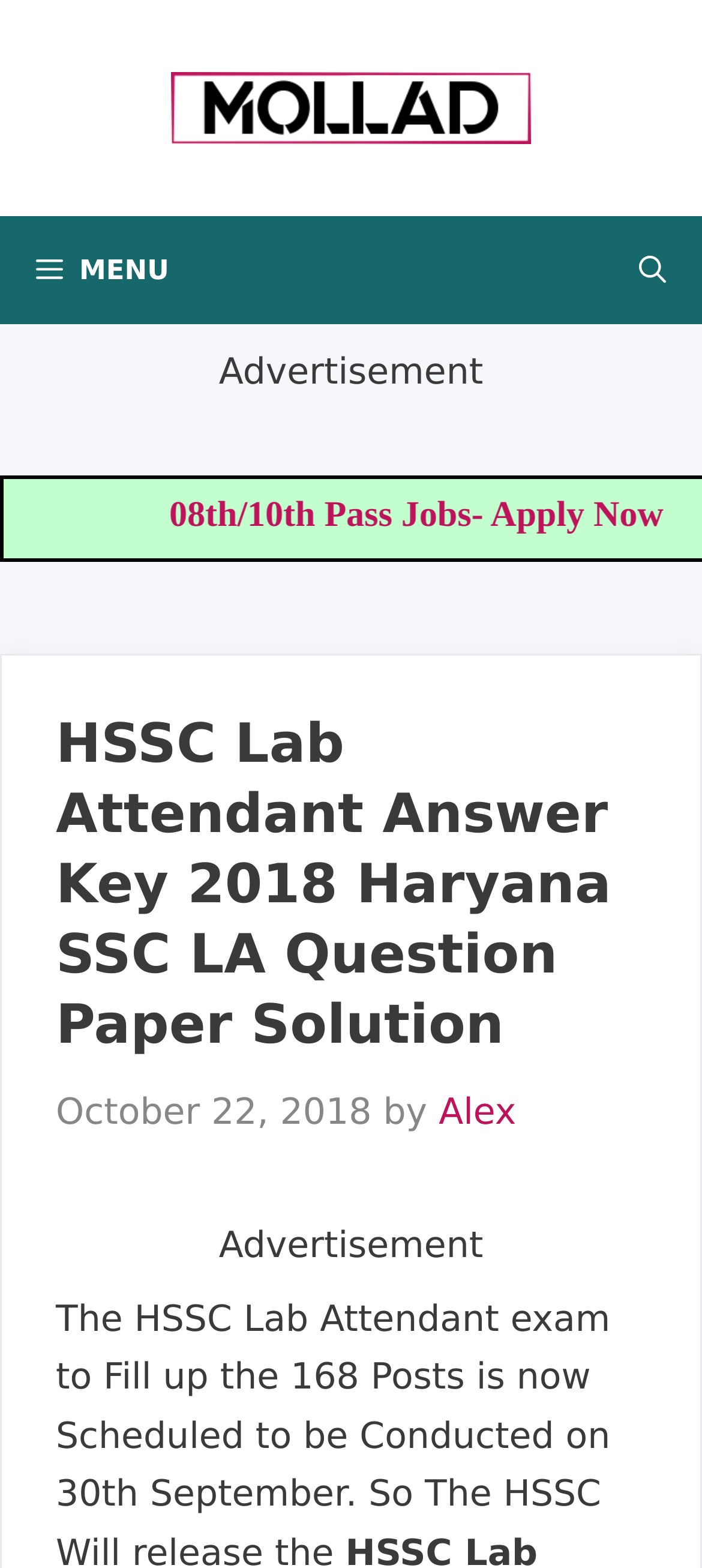Please provide a detailed answer to the question below by examining the image:
What is the category of the job mentioned?

I found the category of the job by looking at the link element above the heading, which is '08th/10th Pass Jobs- Apply Now'.